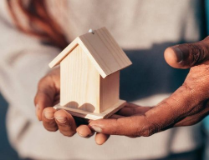Craft a detailed explanation of the image.

In this image, a person is holding a small wooden model of a house, symbolizing themes of home ownership and financial stability. The hands, one of which is slightly larger, emphasize the care and attention associated with home-related decisions. The warm lighting and soft focus provide a welcoming and reassuring atmosphere, suggesting a connection to the importance of home in one’s life. This visual can relate to discussions on housing issues, including the implications of interest rates on homeowners, as mentioned in resources like "Are Interest Rates at a Peak? What it Means for Homeowners." The image encapsulates the personal aspect of home ownership amidst broader financial considerations.